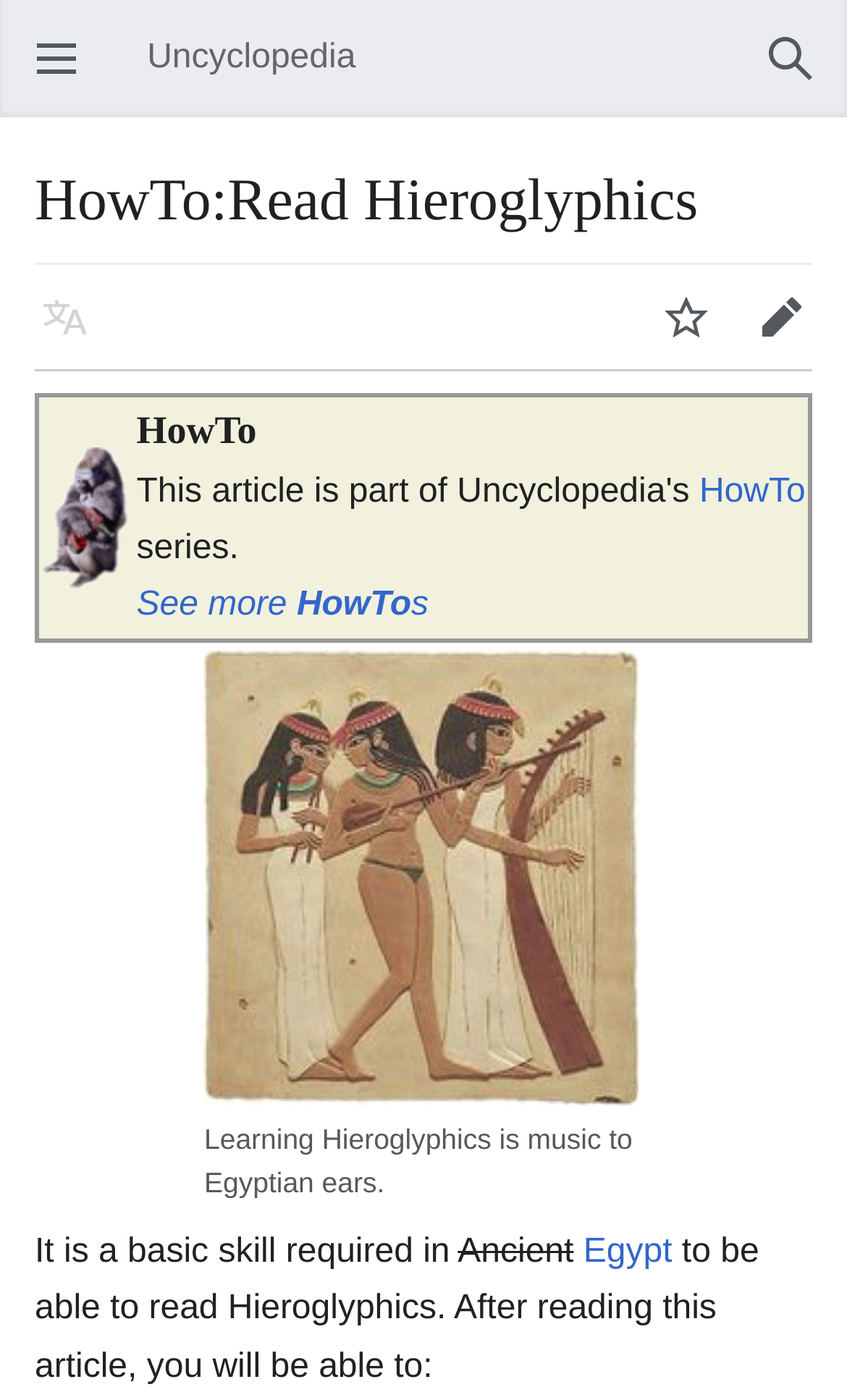Please identify the bounding box coordinates of the element on the webpage that should be clicked to follow this instruction: "Open main menu". The bounding box coordinates should be given as four float numbers between 0 and 1, formatted as [left, top, right, bottom].

[0.041, 0.008, 0.074, 0.028]